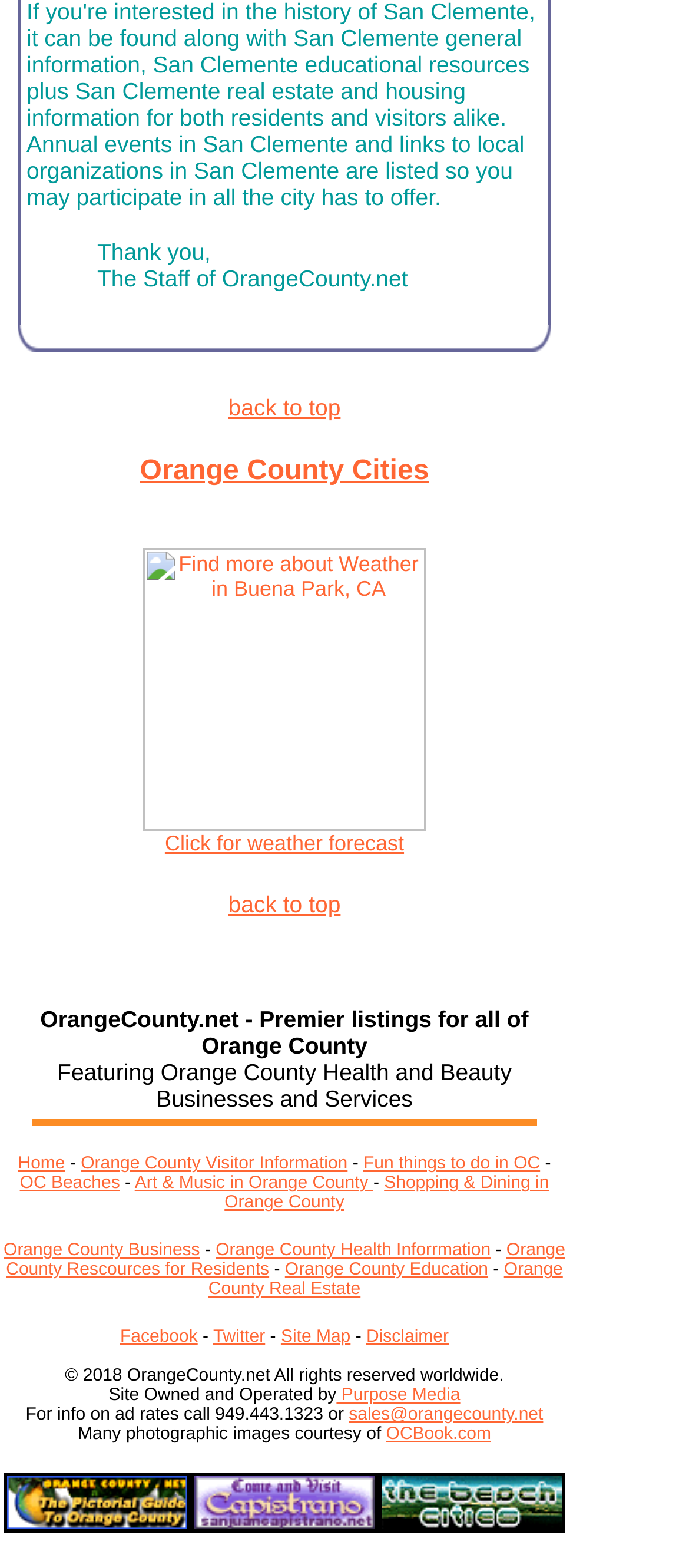Extract the bounding box coordinates for the UI element described as: "Twitter".

[0.309, 0.847, 0.385, 0.859]